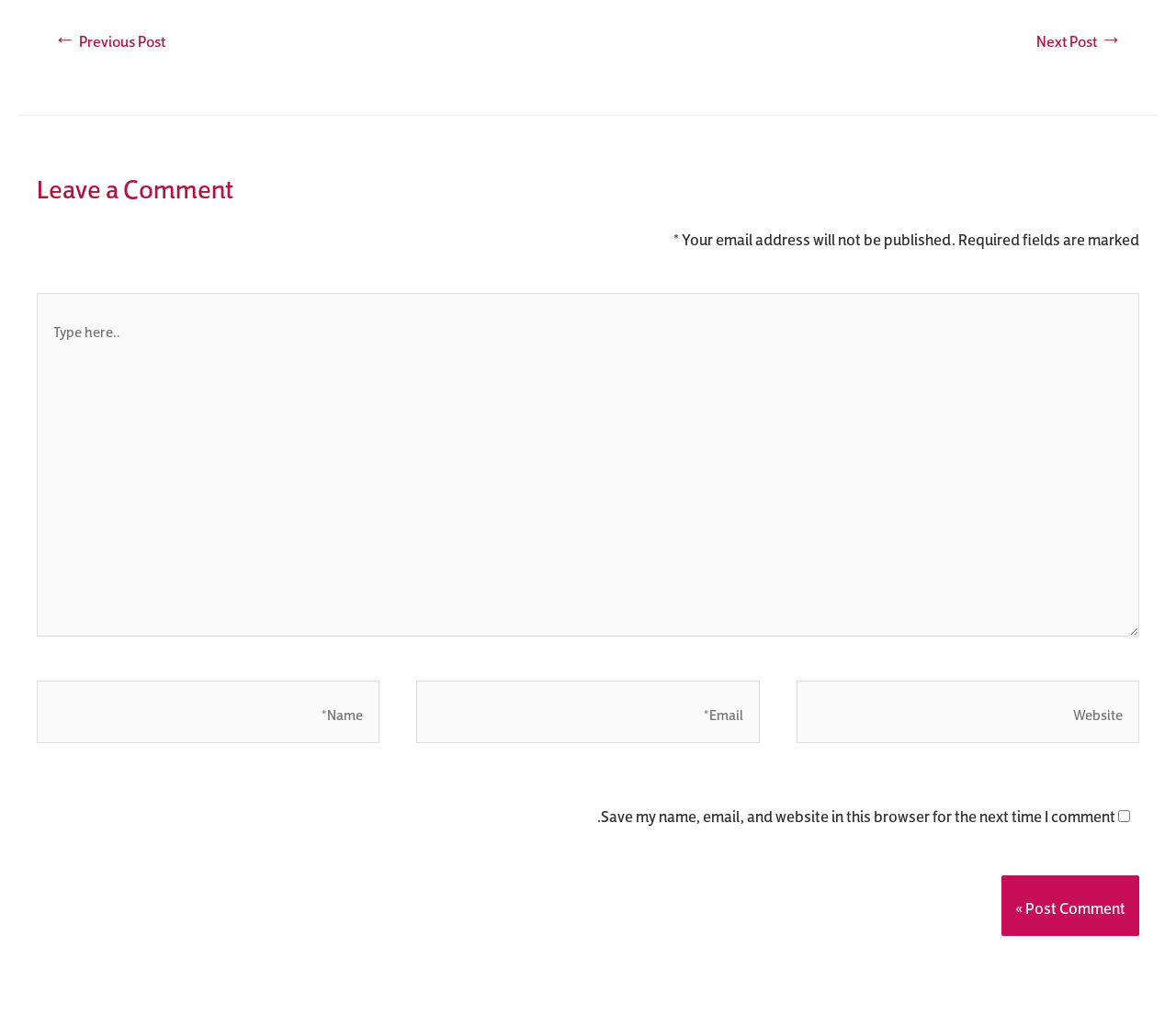Find the bounding box of the UI element described as: "parent_node: Website name="url" placeholder="Website"". The bounding box coordinates should be given as four float values between 0 and 1, i.e., [left, top, right, bottom].

[0.677, 0.701, 0.969, 0.767]